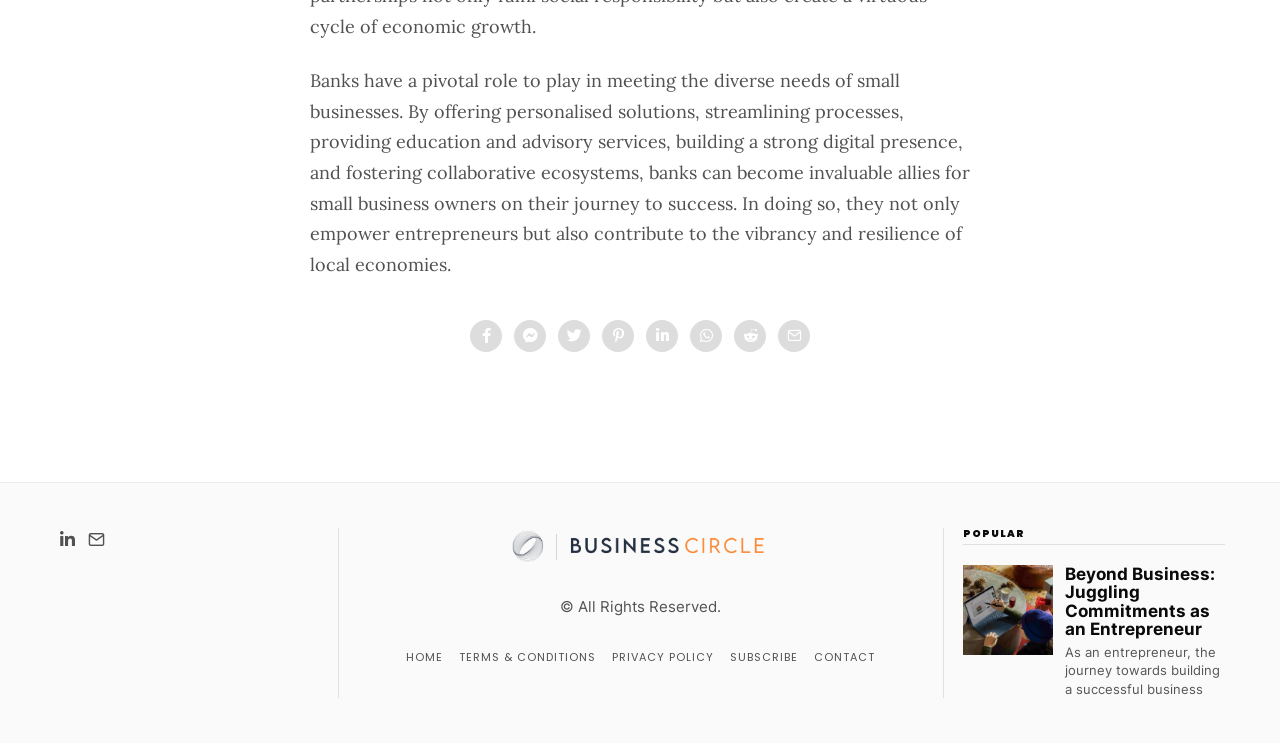Locate the bounding box coordinates of the clickable part needed for the task: "Go to the home page".

[0.317, 0.873, 0.346, 0.895]